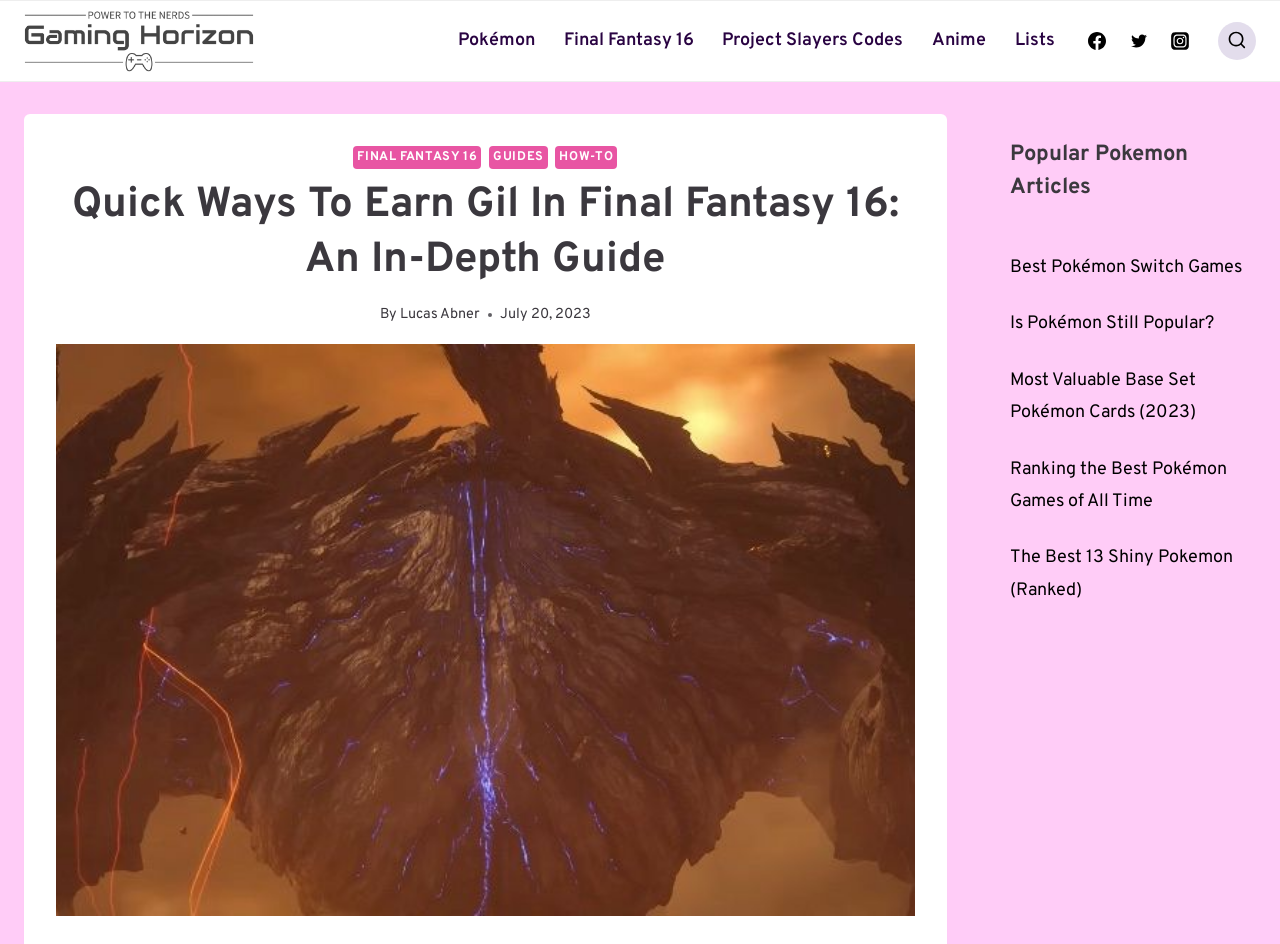Answer the question below with a single word or a brief phrase: 
What is the date of publication of the main article?

July 20, 2023